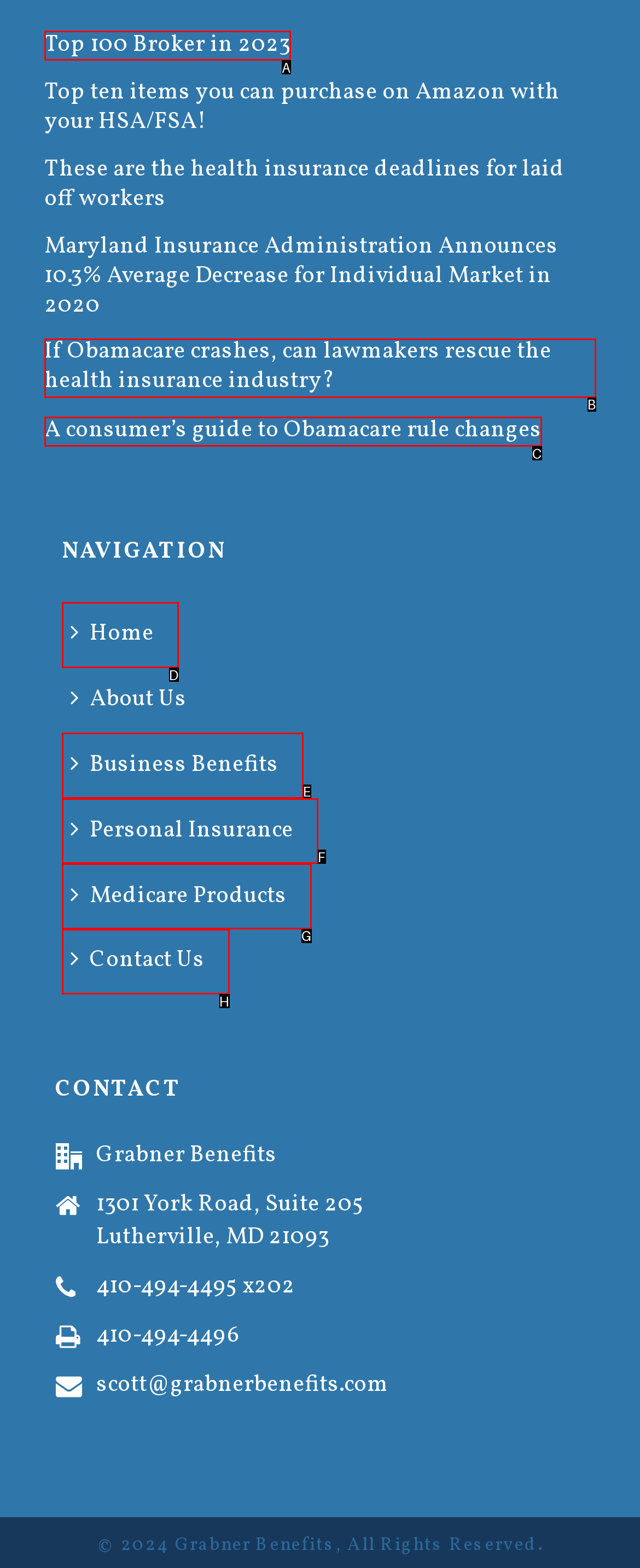Determine which HTML element to click on in order to complete the action: Go to Home.
Reply with the letter of the selected option.

D